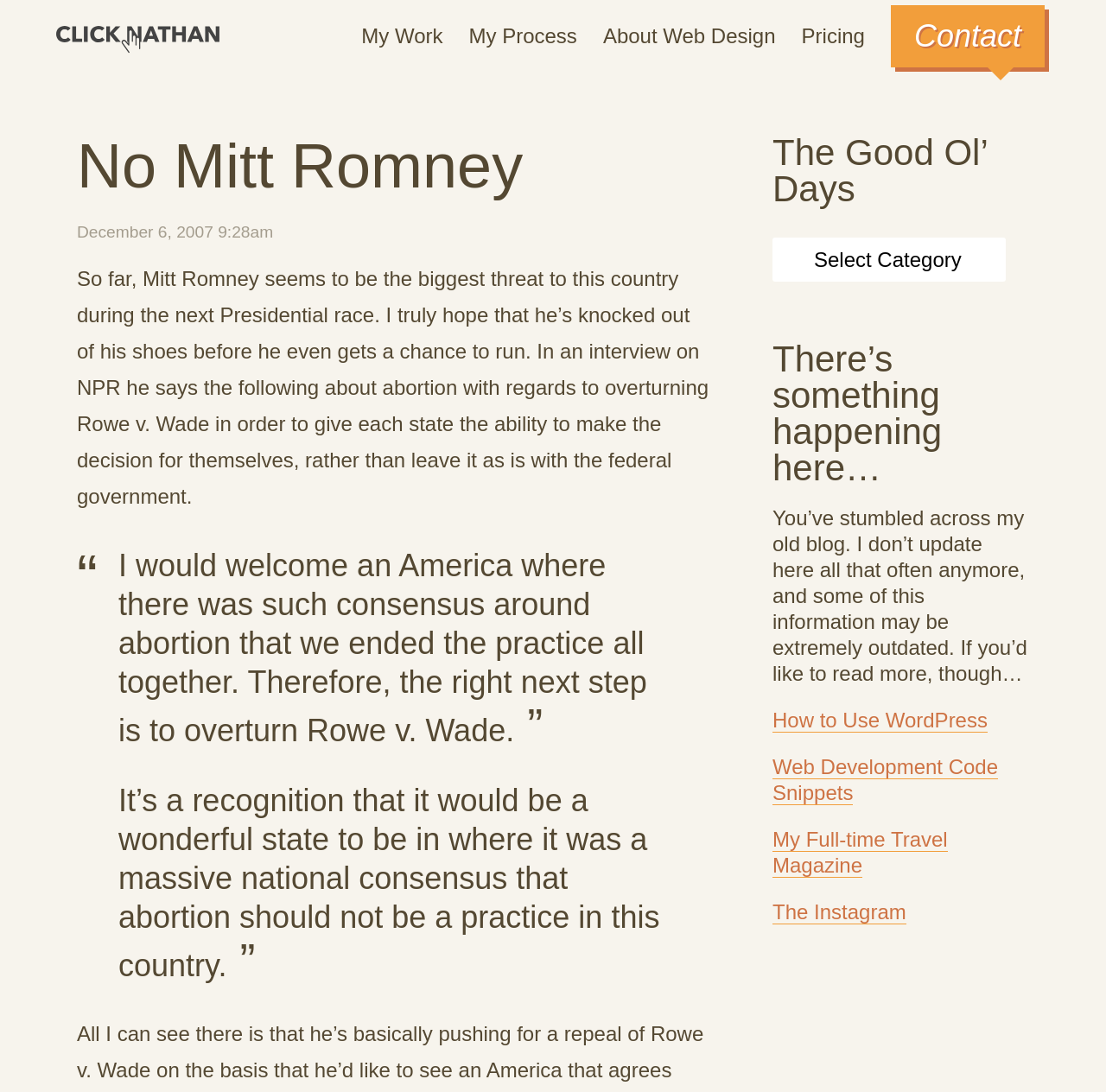What is the topic of the blockquote?
From the image, respond with a single word or phrase.

Abortion